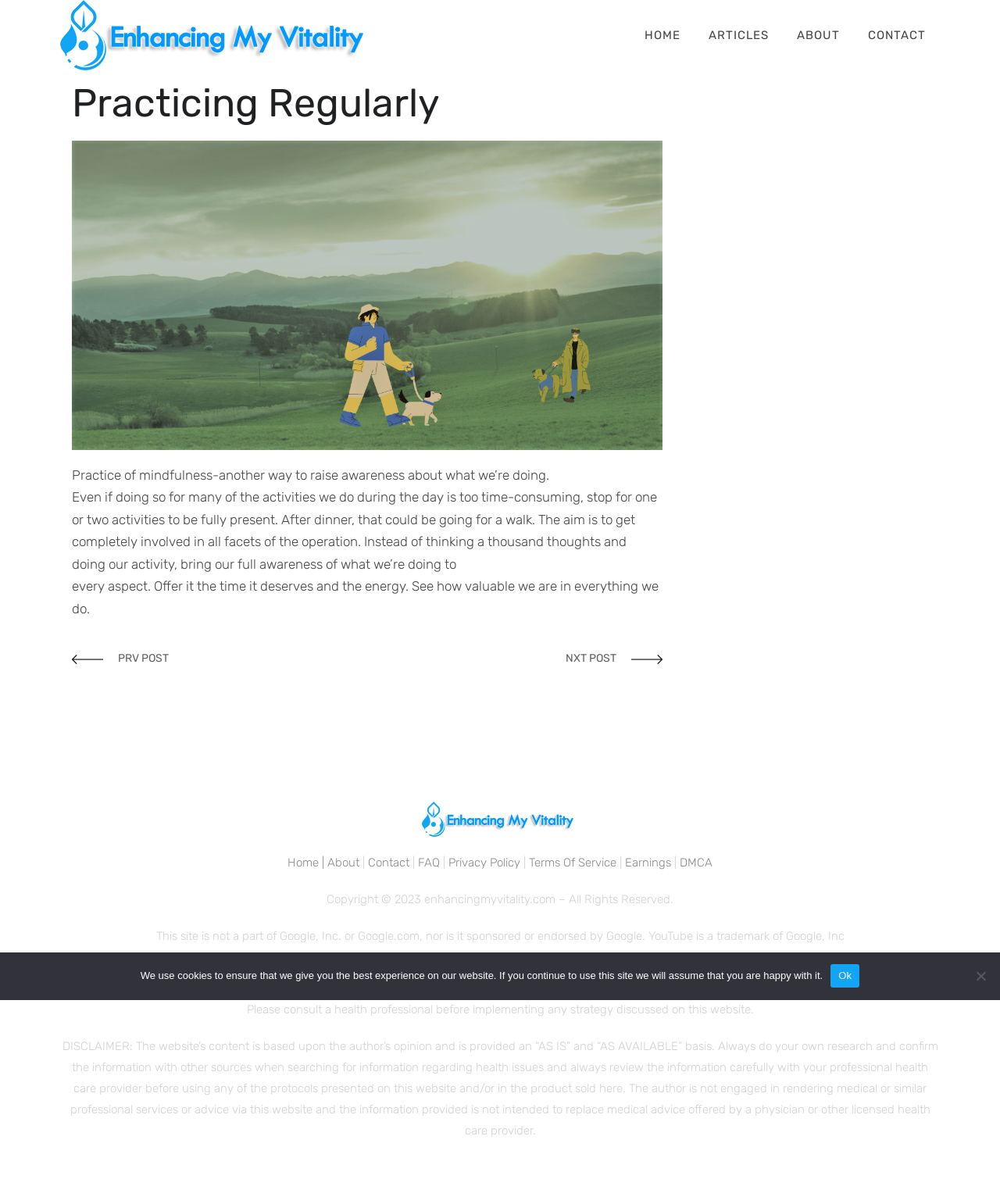Provide a brief response to the question using a single word or phrase: 
What is the topic of the article?

Mindfulness